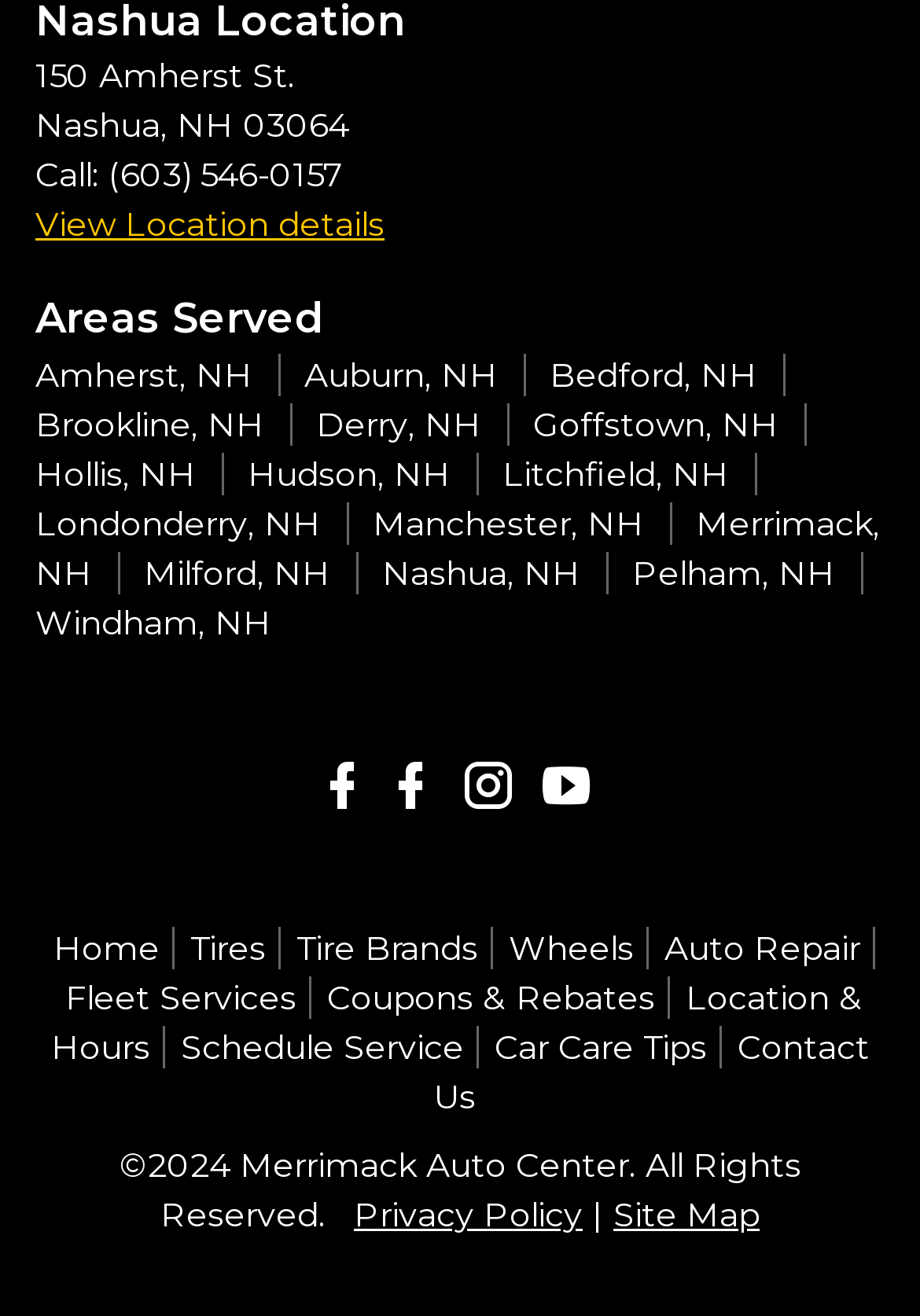Provide the bounding box coordinates of the area you need to click to execute the following instruction: "Go to Amherst, NH".

[0.038, 0.268, 0.287, 0.301]